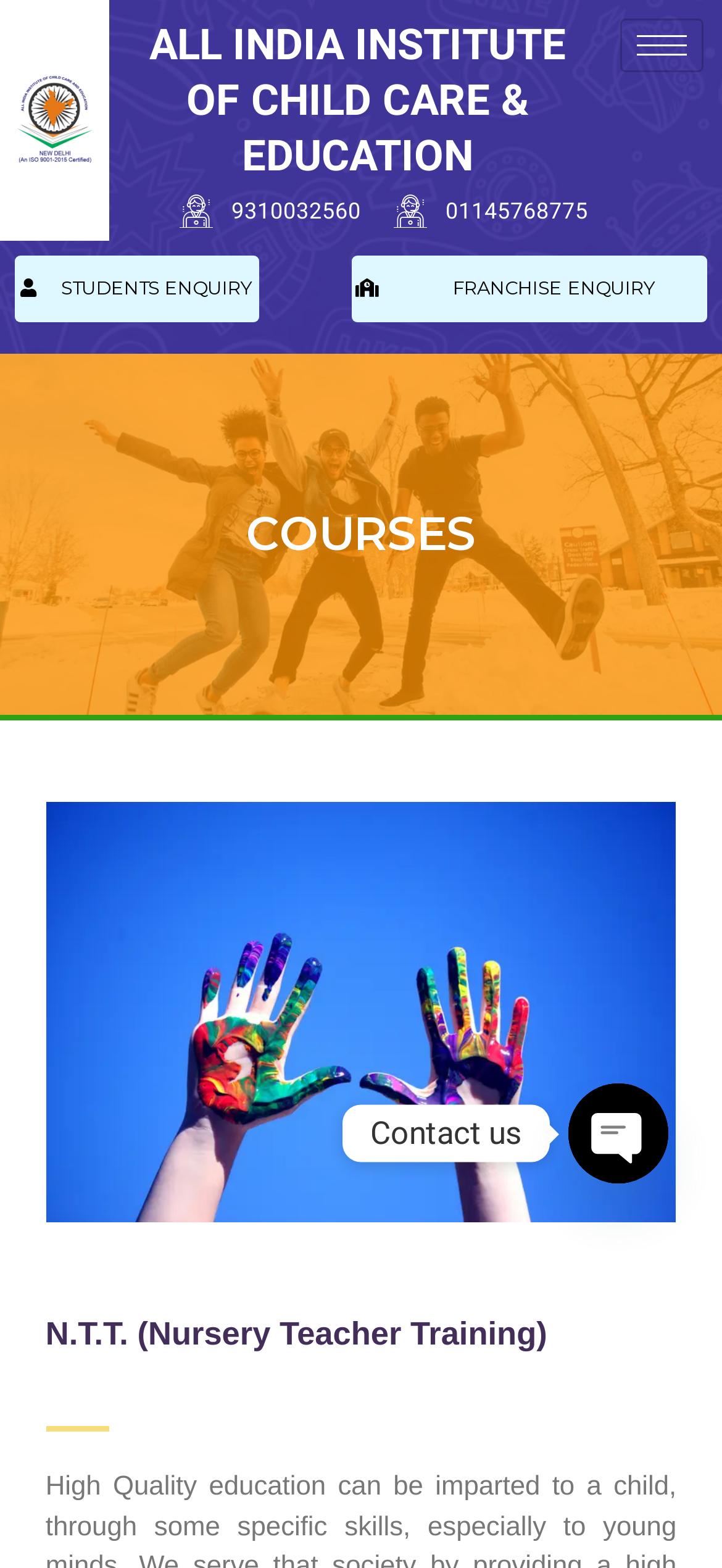Generate an in-depth caption that captures all aspects of the webpage.

The webpage is titled "All Courses – AIICCE" and appears to be a course catalog page for the All India Institute of Child Care & Education. At the top, there is a heading with the institute's name, followed by two phone numbers. On the top right, there is a hamburger icon button.

Below the institute's name, there are two links: "STUDENTS ENQUIRY" and "FRANCHISE ENQUIRY". Underneath these links, there is a header section with a heading that reads "COURSES". This section takes up most of the page's width.

Inside the courses section, there is an image that takes up most of the section's width, with a heading below it that reads "N.T.T. (Nursery Teacher Training)". This suggests that the page is showcasing a specific course offered by the institute.

At the bottom of the page, there are three links: "Phone", "Whatsapp", and "Contact us". Each of these links has an associated image. There is also a button labeled "Open chaty" with an associated image.

Overall, the page appears to be a simple course catalog page with a focus on showcasing a specific course and providing contact information for the institute.